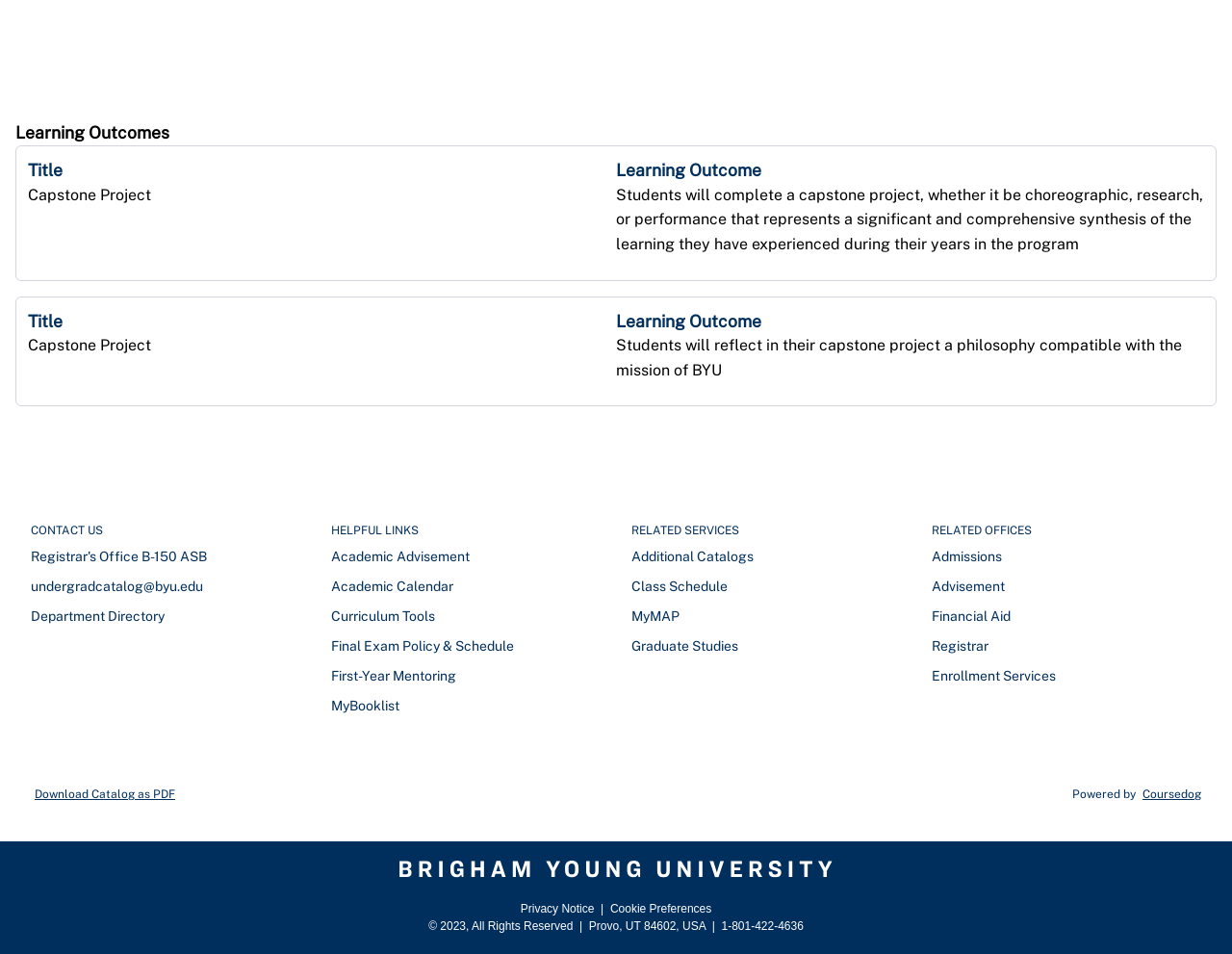Please provide the bounding box coordinates in the format (top-left x, top-left y, bottom-right x, bottom-right y). Remember, all values are floating point numbers between 0 and 1. What is the bounding box coordinate of the region described as: MyMAP

[0.512, 0.636, 0.552, 0.657]